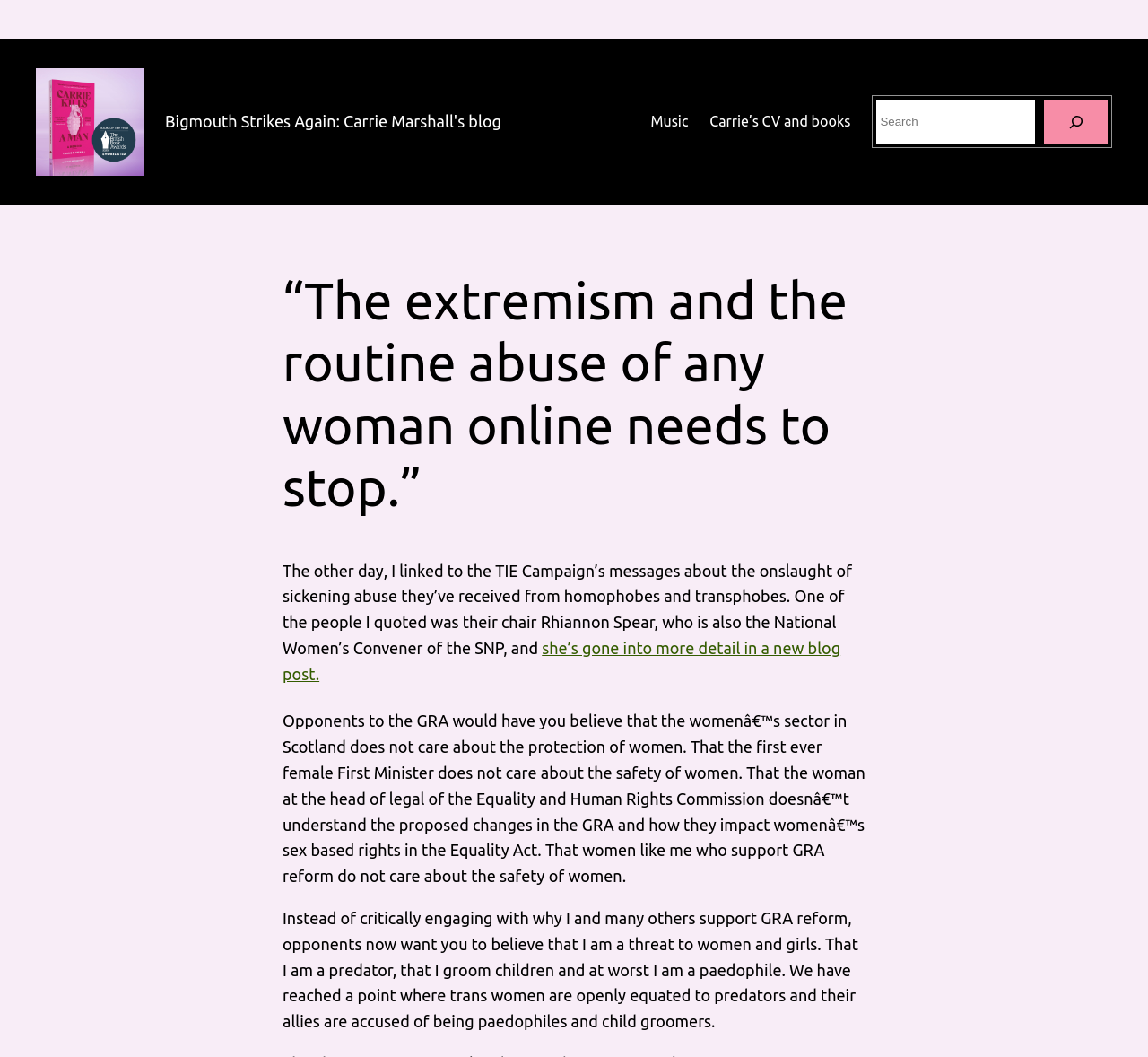What is the author's stance on GRA reform?
Please provide a single word or phrase based on the screenshot.

Supports GRA reform